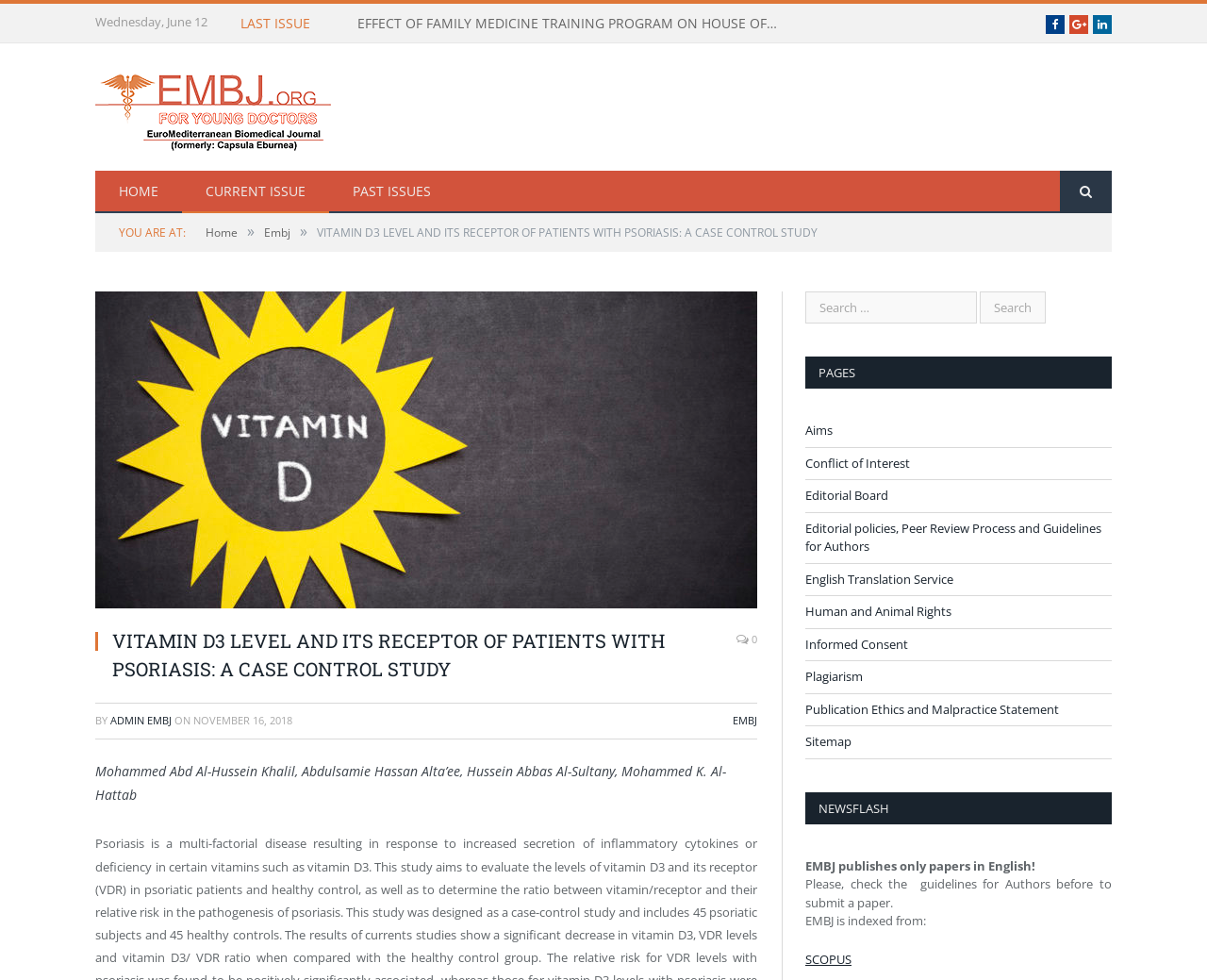Determine the bounding box for the described UI element: "Editorial Board".

[0.667, 0.497, 0.736, 0.514]